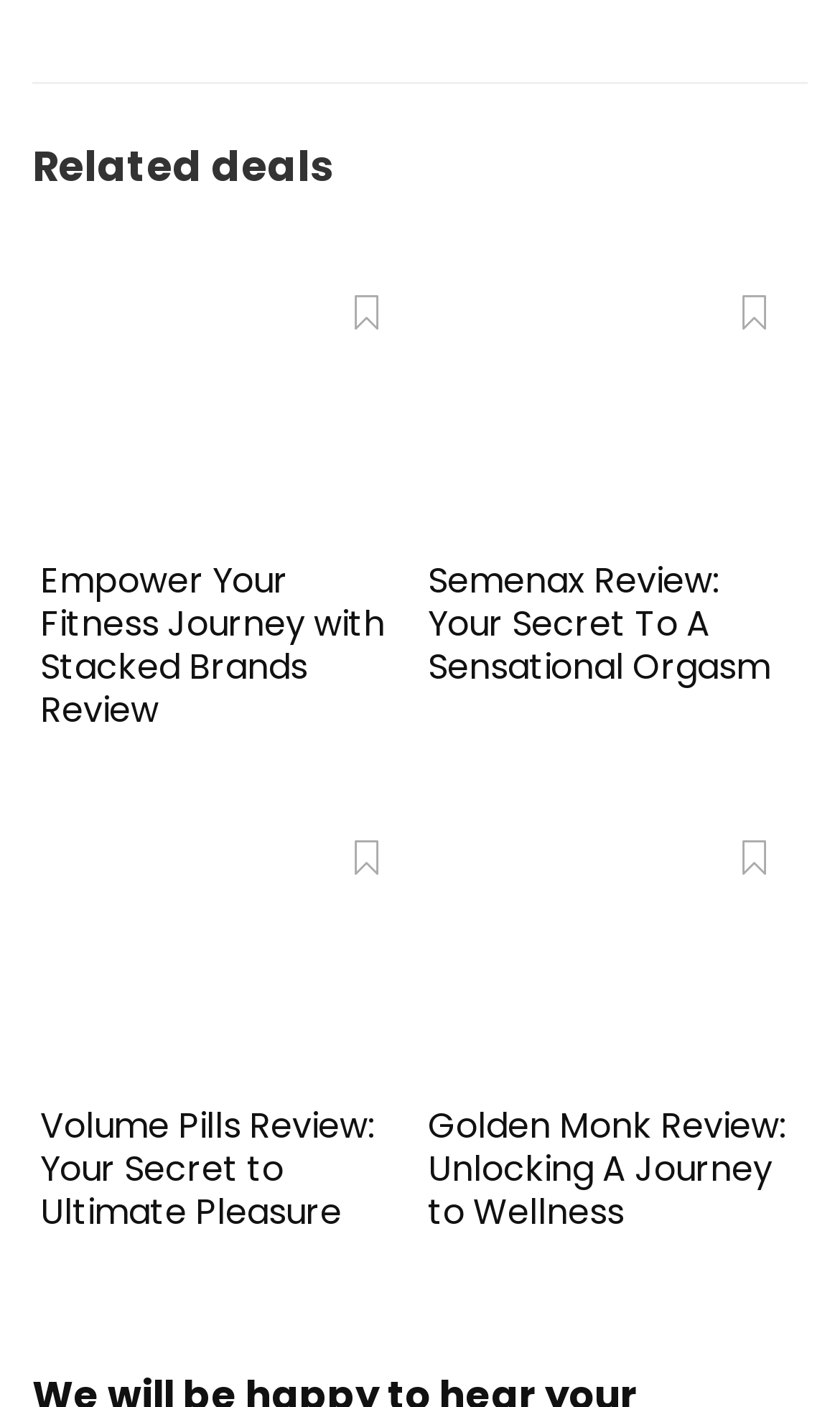Please determine the bounding box coordinates of the element's region to click for the following instruction: "Read Empower Your Fitness Journey with Stacked Brands Review".

[0.048, 0.398, 0.491, 0.521]